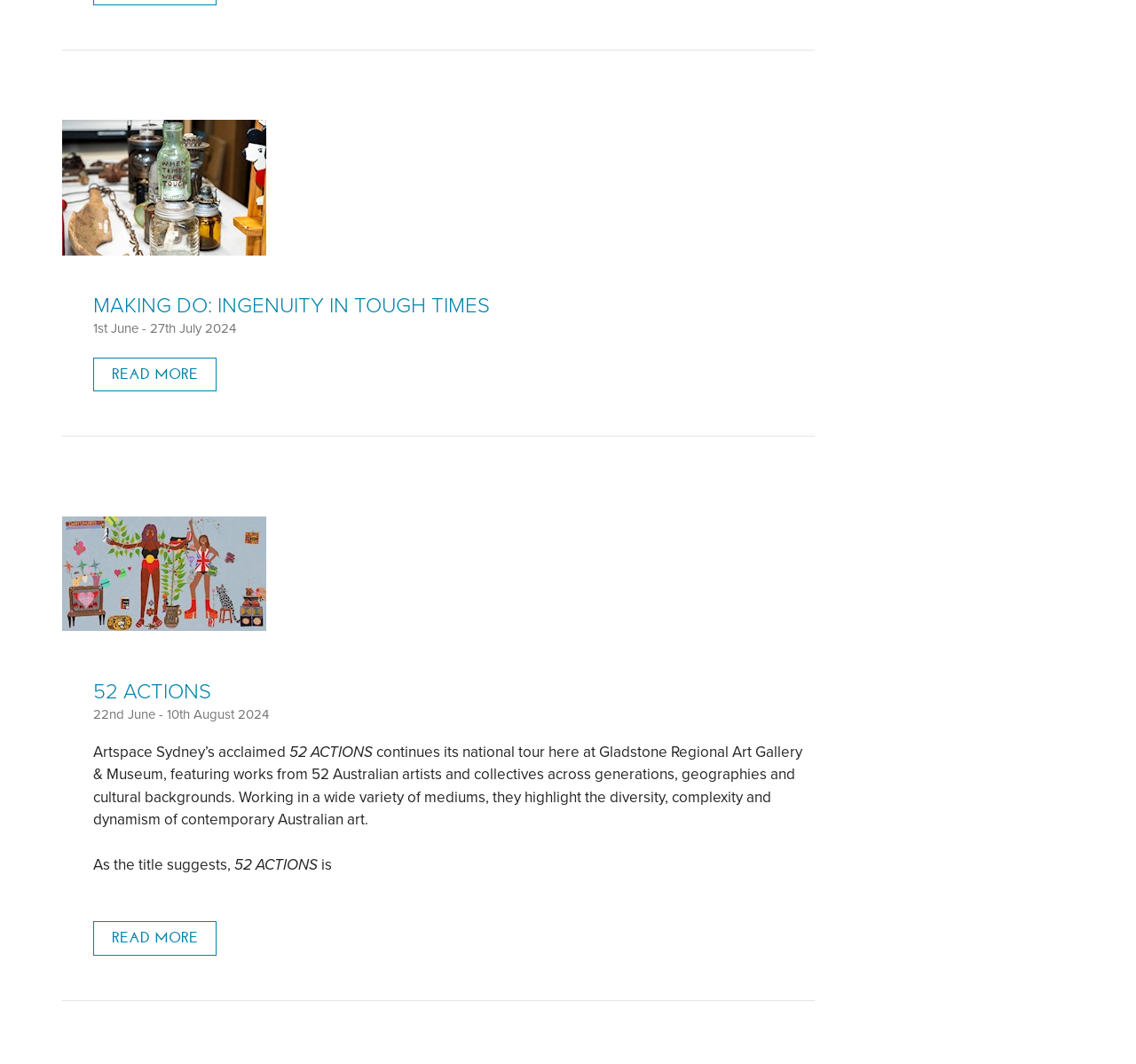Please locate the UI element described by "RADF" and provide its bounding box coordinates.

[0.36, 0.808, 0.389, 0.823]